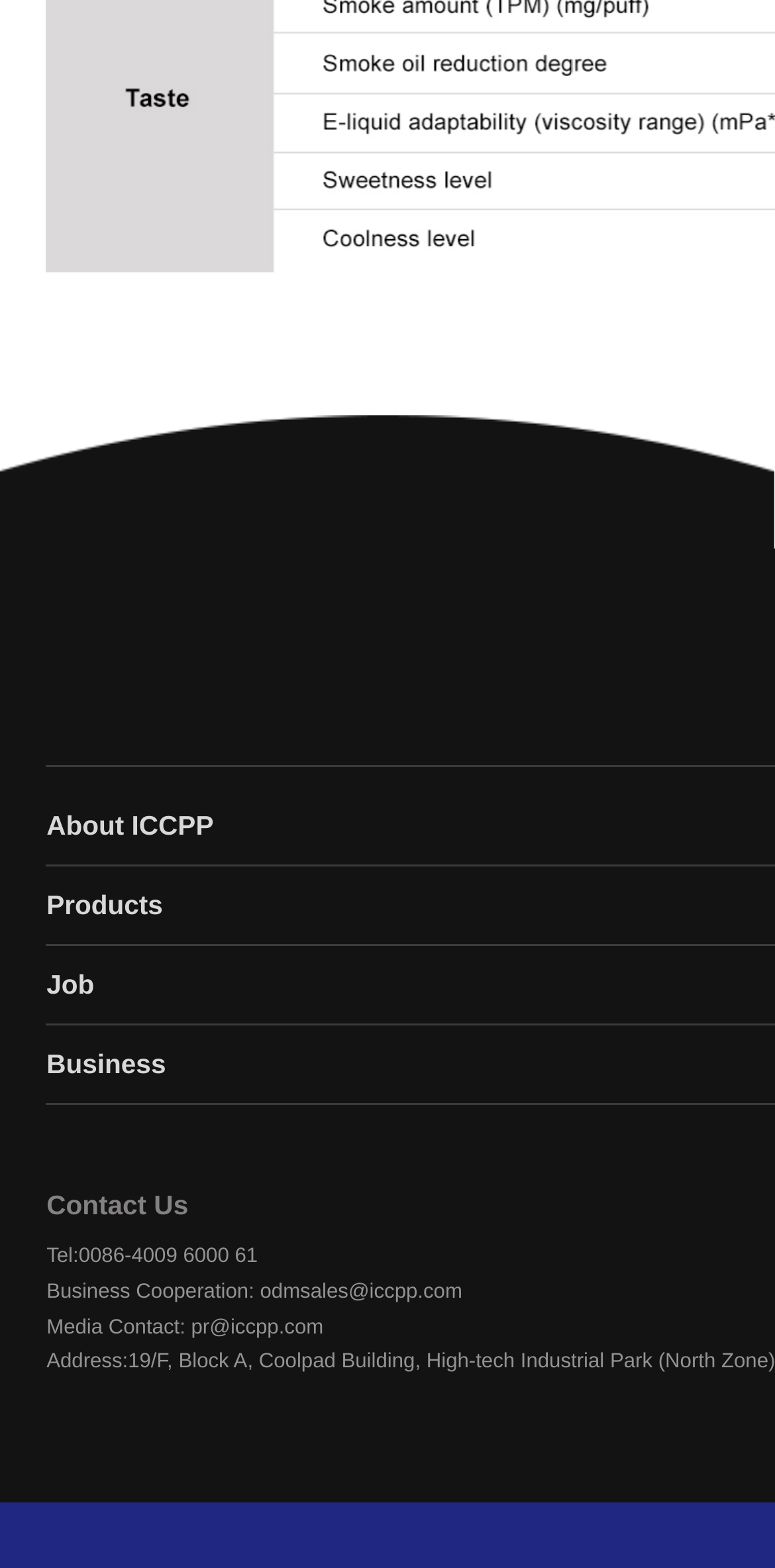Find and provide the bounding box coordinates for the UI element described here: "alt="iccpp"". The coordinates should be given as four float numbers between 0 and 1: [left, top, right, bottom].

[0.154, 0.91, 0.191, 0.93]